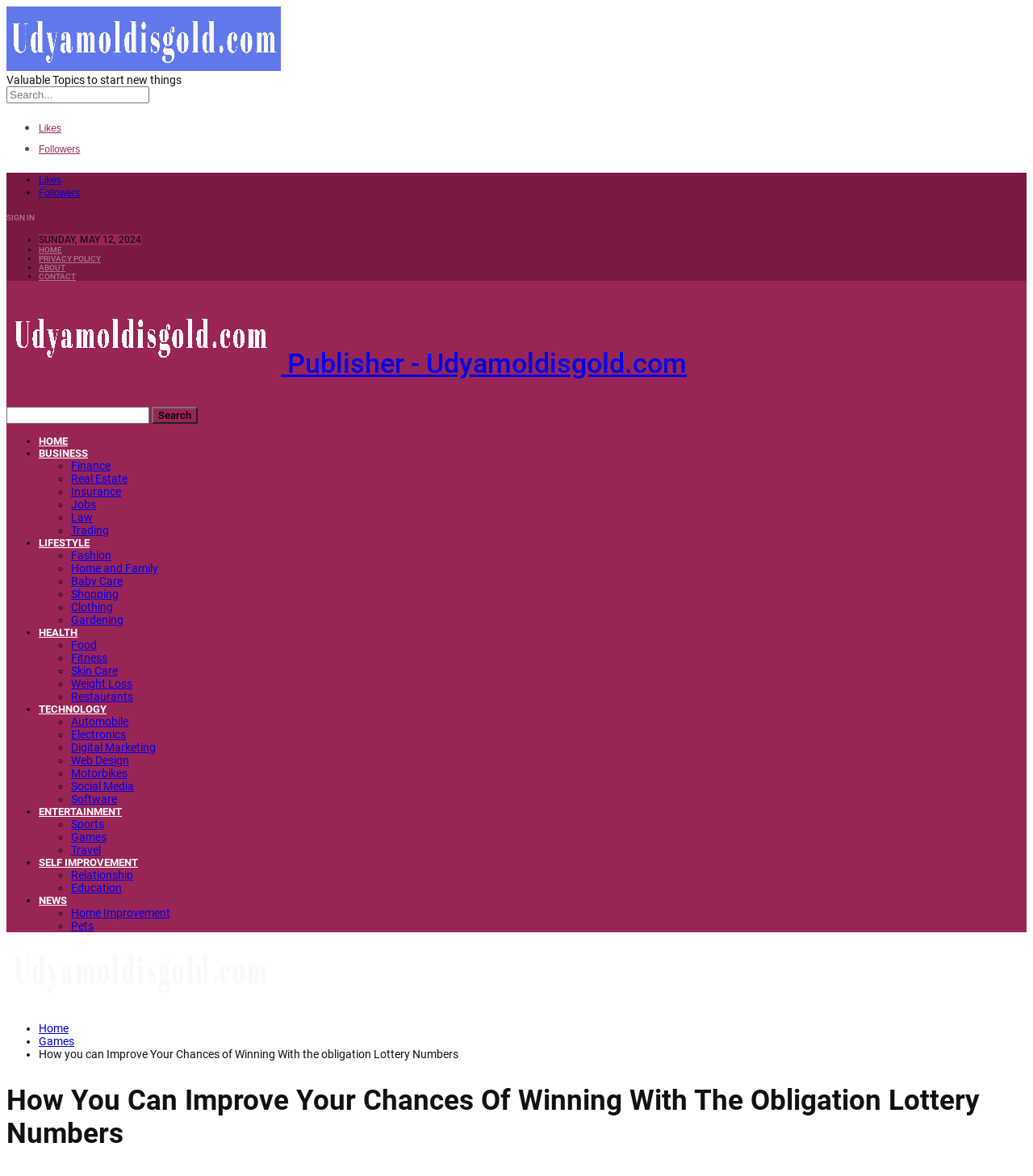Consider the image and give a detailed and elaborate answer to the question: 
How many categories are listed under the 'LIFESTYLE' section?

I counted the number of links under the 'LIFESTYLE' section, which are 'Fashion', 'Home and Family', 'Baby Care', 'Shopping', 'Clothing', and 'Gardening', and found that there are 6 categories listed.